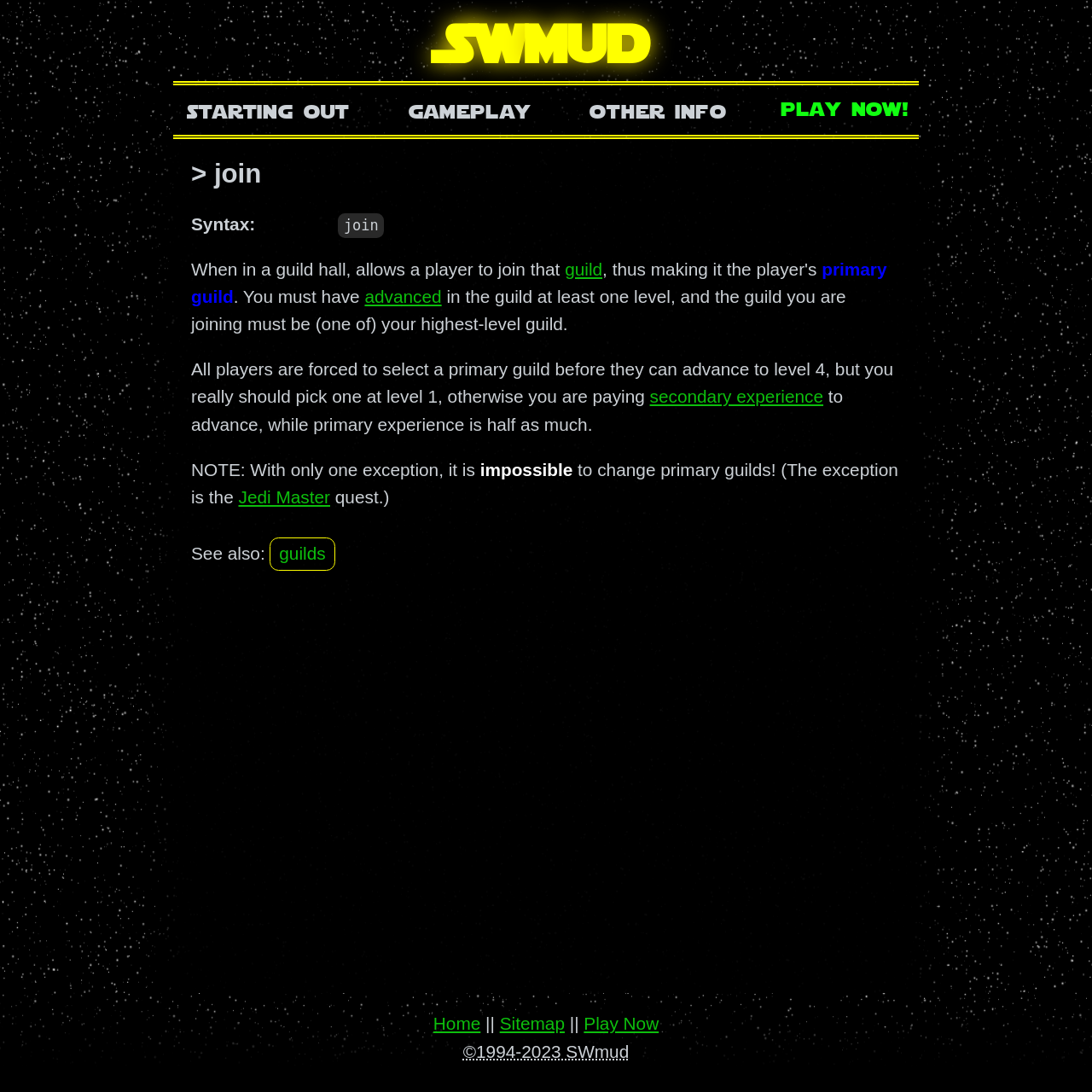Determine the bounding box coordinates of the area to click in order to meet this instruction: "Learn more about 'Jedi Master' quest".

[0.218, 0.446, 0.302, 0.464]